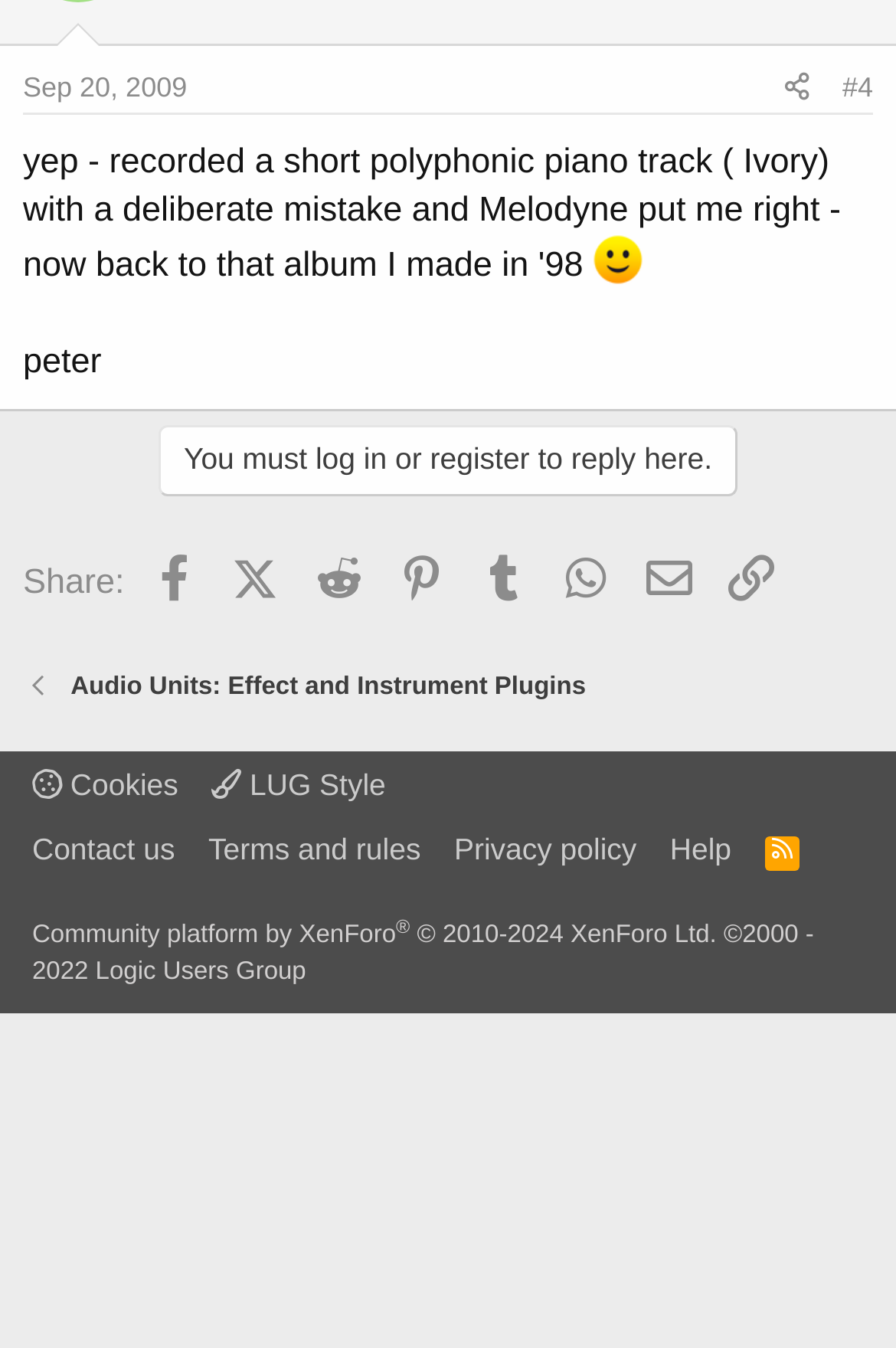Pinpoint the bounding box coordinates of the area that must be clicked to complete this instruction: "Click on the 'Share' link".

[0.858, 0.045, 0.922, 0.084]